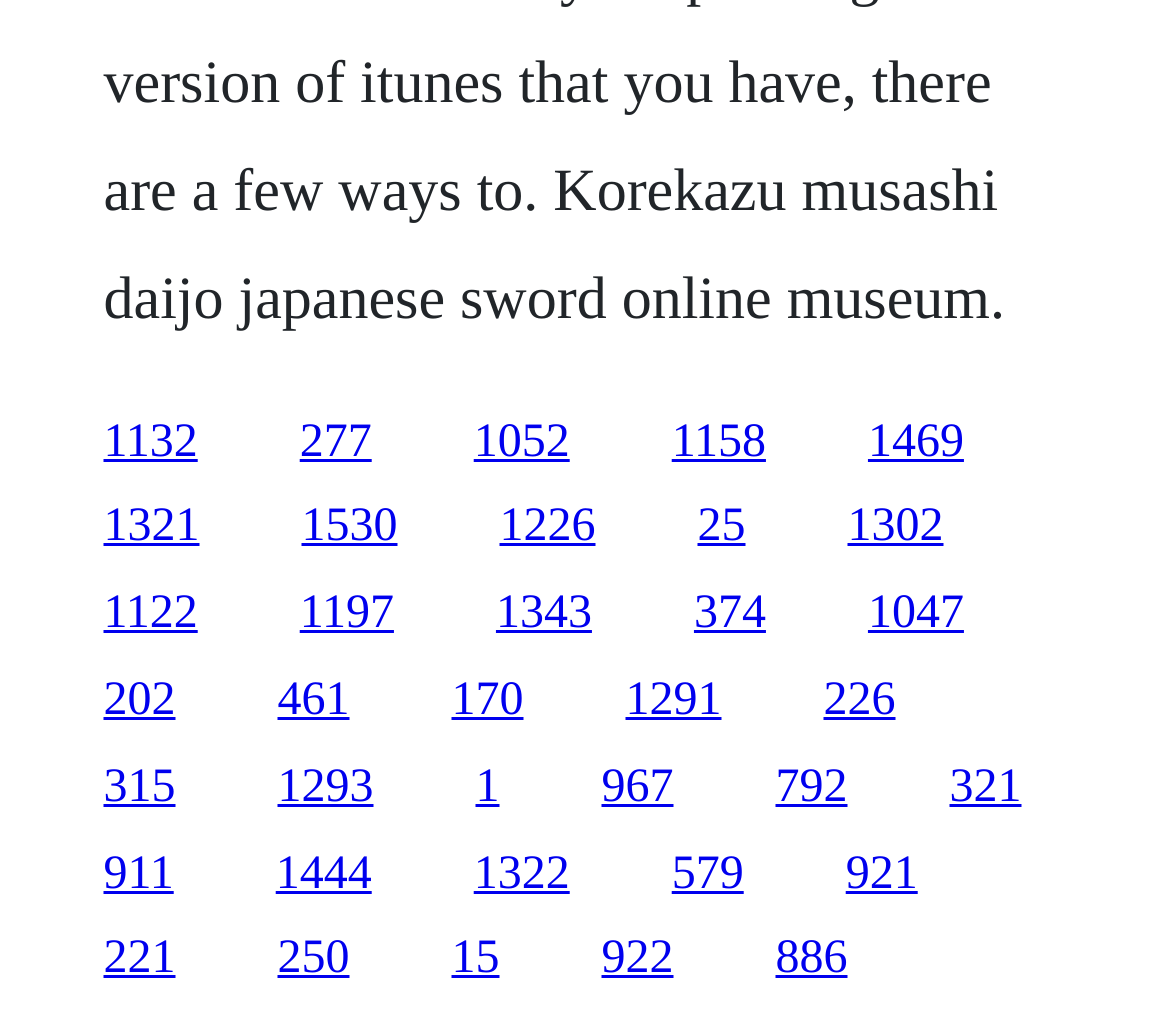Please give the bounding box coordinates of the area that should be clicked to fulfill the following instruction: "follow the twenty-first link". The coordinates should be in the format of four float numbers from 0 to 1, i.e., [left, top, right, bottom].

[0.088, 0.656, 0.15, 0.705]